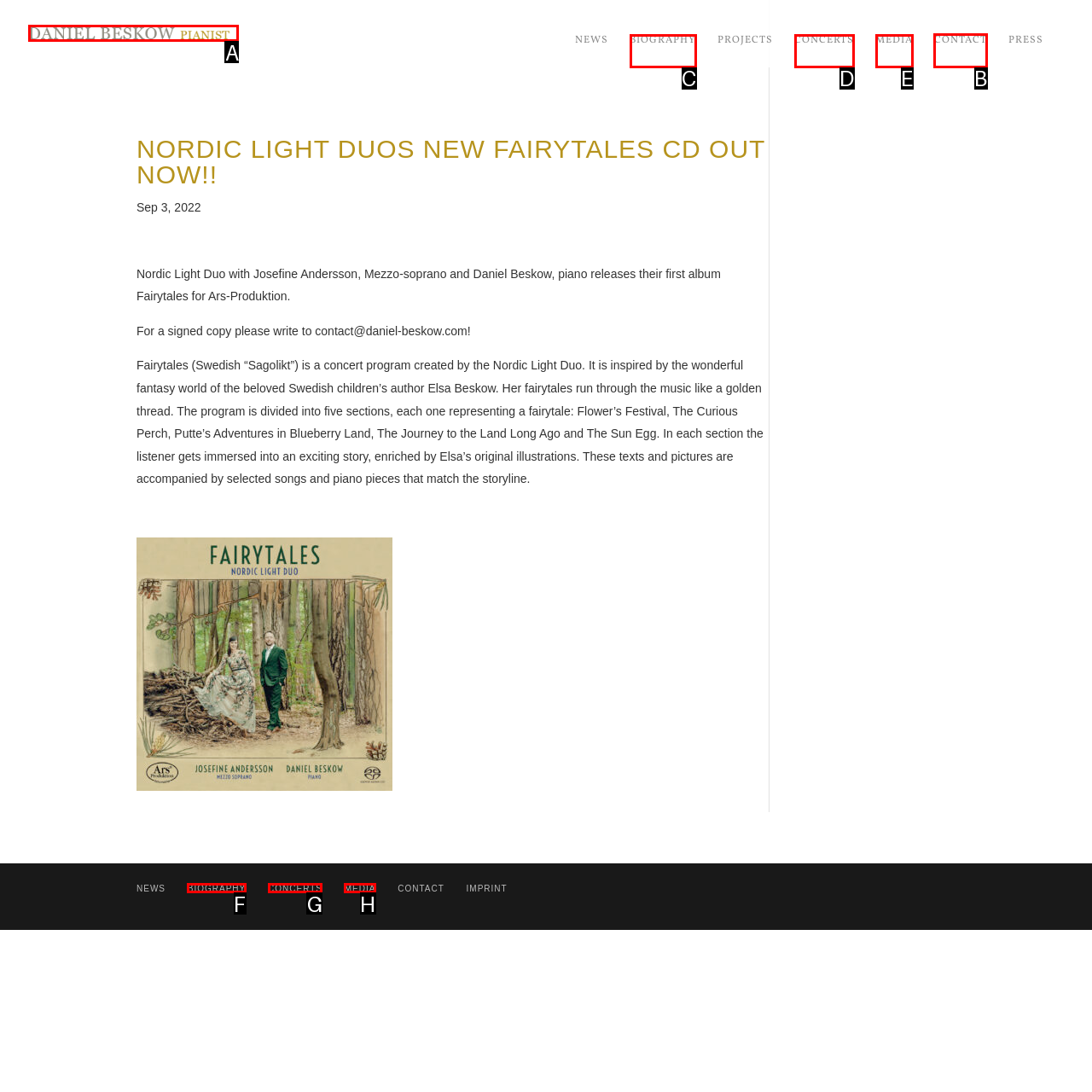Identify the correct lettered option to click in order to perform this task: Contact the artist. Respond with the letter.

B